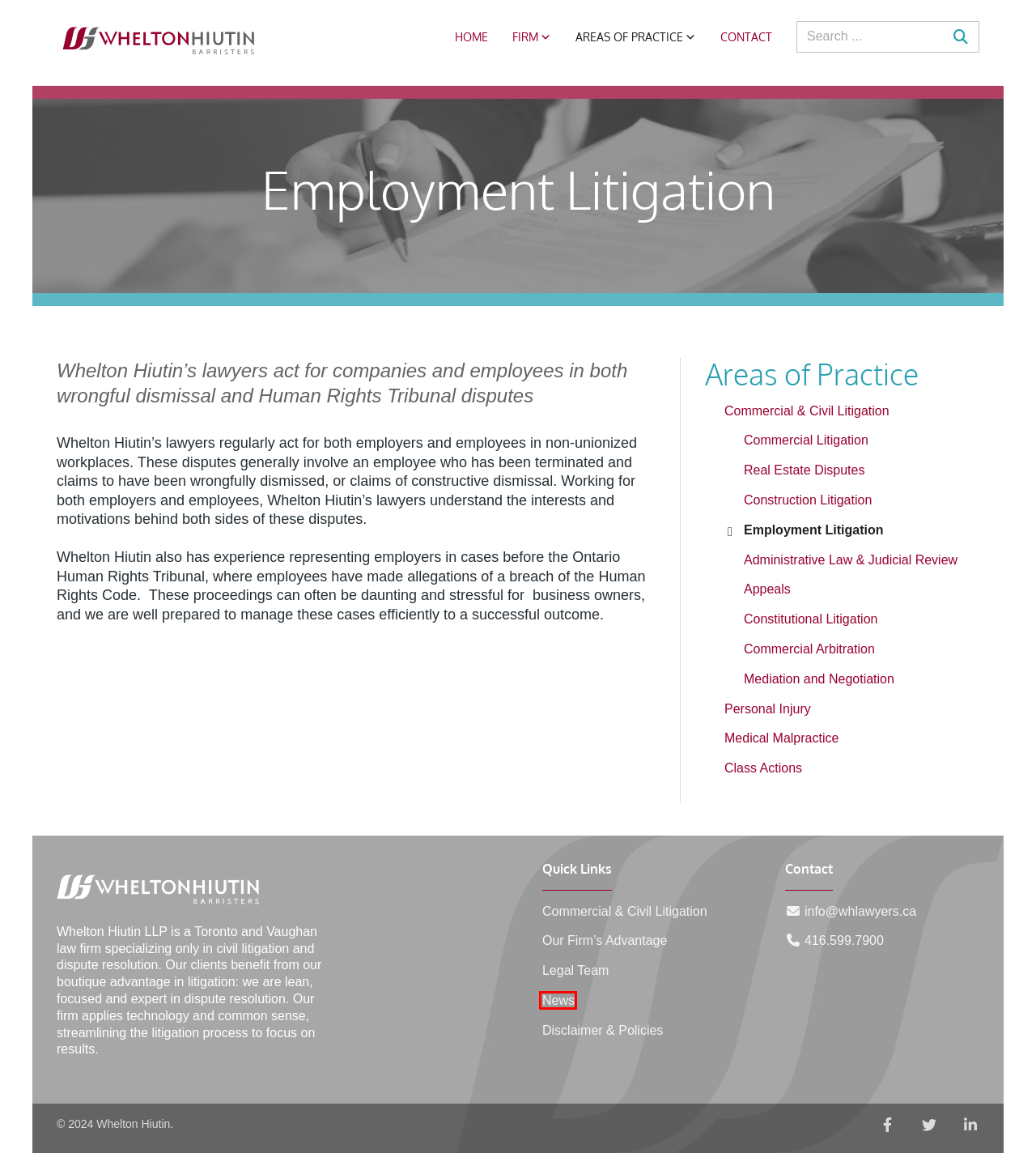Look at the screenshot of a webpage with a red bounding box and select the webpage description that best corresponds to the new page after clicking the element in the red box. Here are the options:
A. News - Whelton Hiutin
B. Commercial Litigation - Whelton Hiutin
C. Administrative Law & Judicial Review - Whelton Hiutin
D. Our Firm's Advantage - Whelton Hiutin
E. Class Actions - Whelton Hiutin
F. Real Estate Disputes - Whelton Hiutin
G. Commercial & Civil Litigation Lawyers in Toronto - Whelton Hiutin
H. Contact - Whelton Hiutin

A